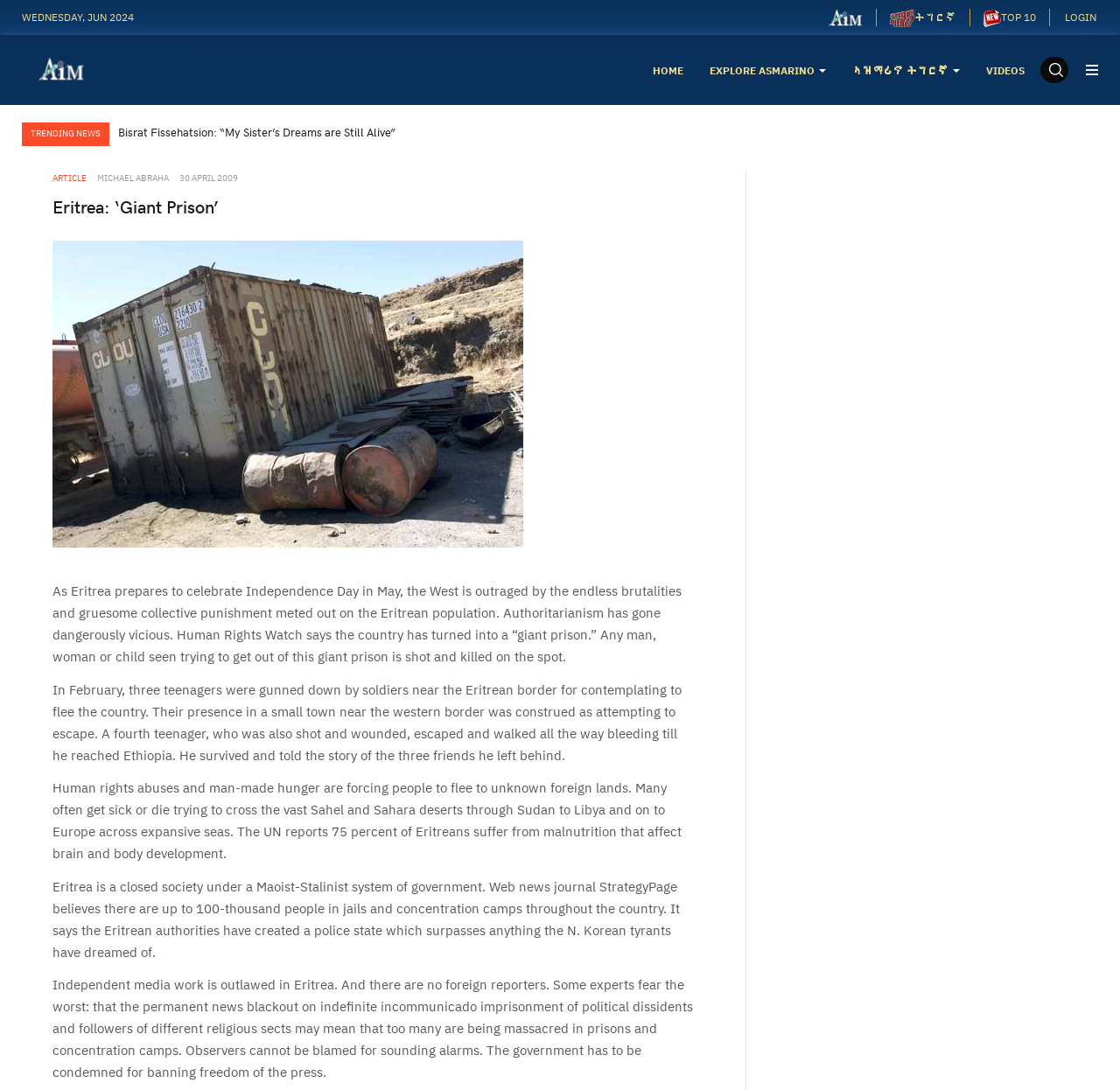Please locate the bounding box coordinates of the region I need to click to follow this instruction: "Read the article 'Bisrat Fissehatsion: “My Sister’s Dreams are Still Alive”'".

[0.105, 0.114, 0.353, 0.129]